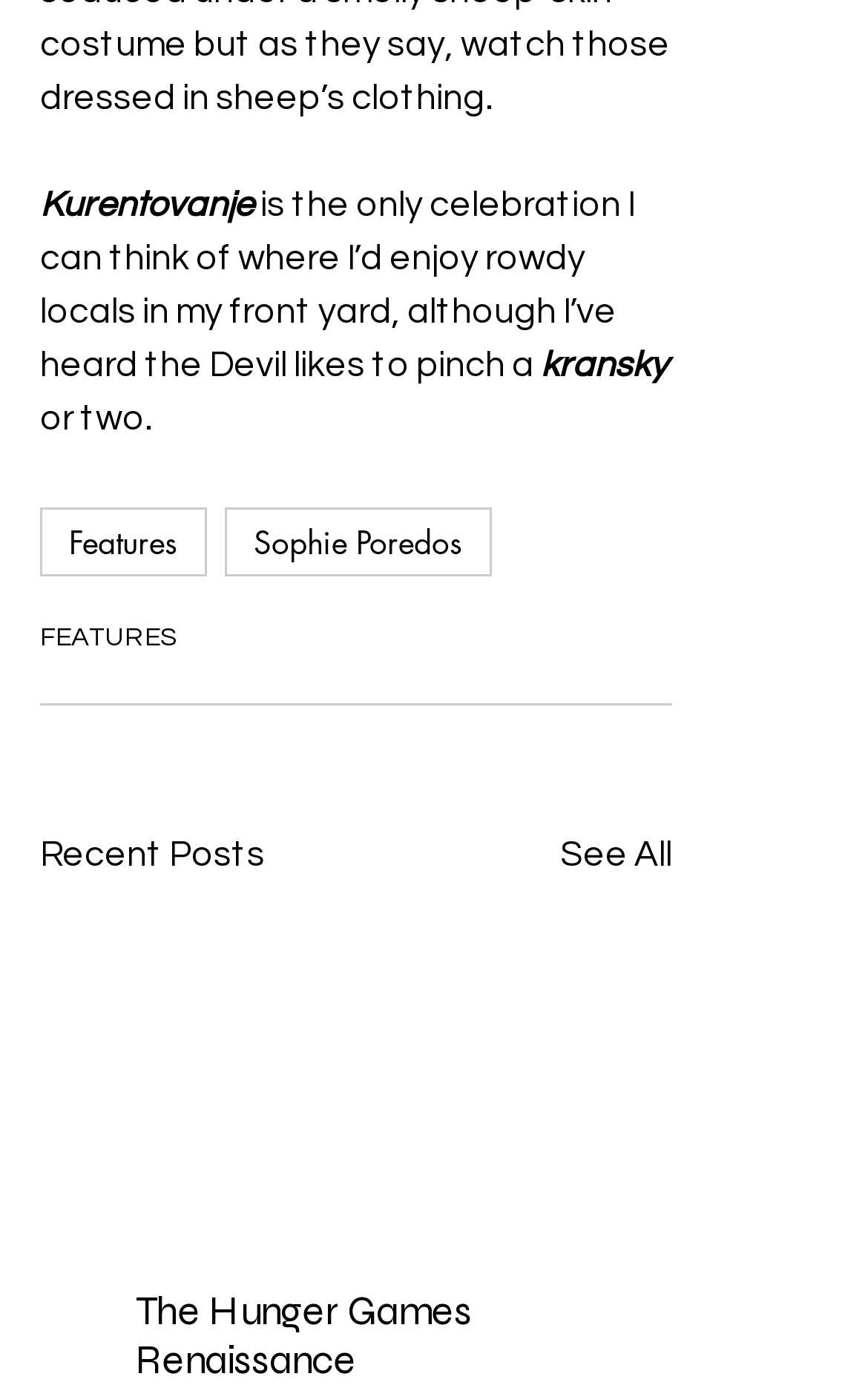Give a one-word or phrase response to the following question: What is the first word in the third paragraph?

FEATURES